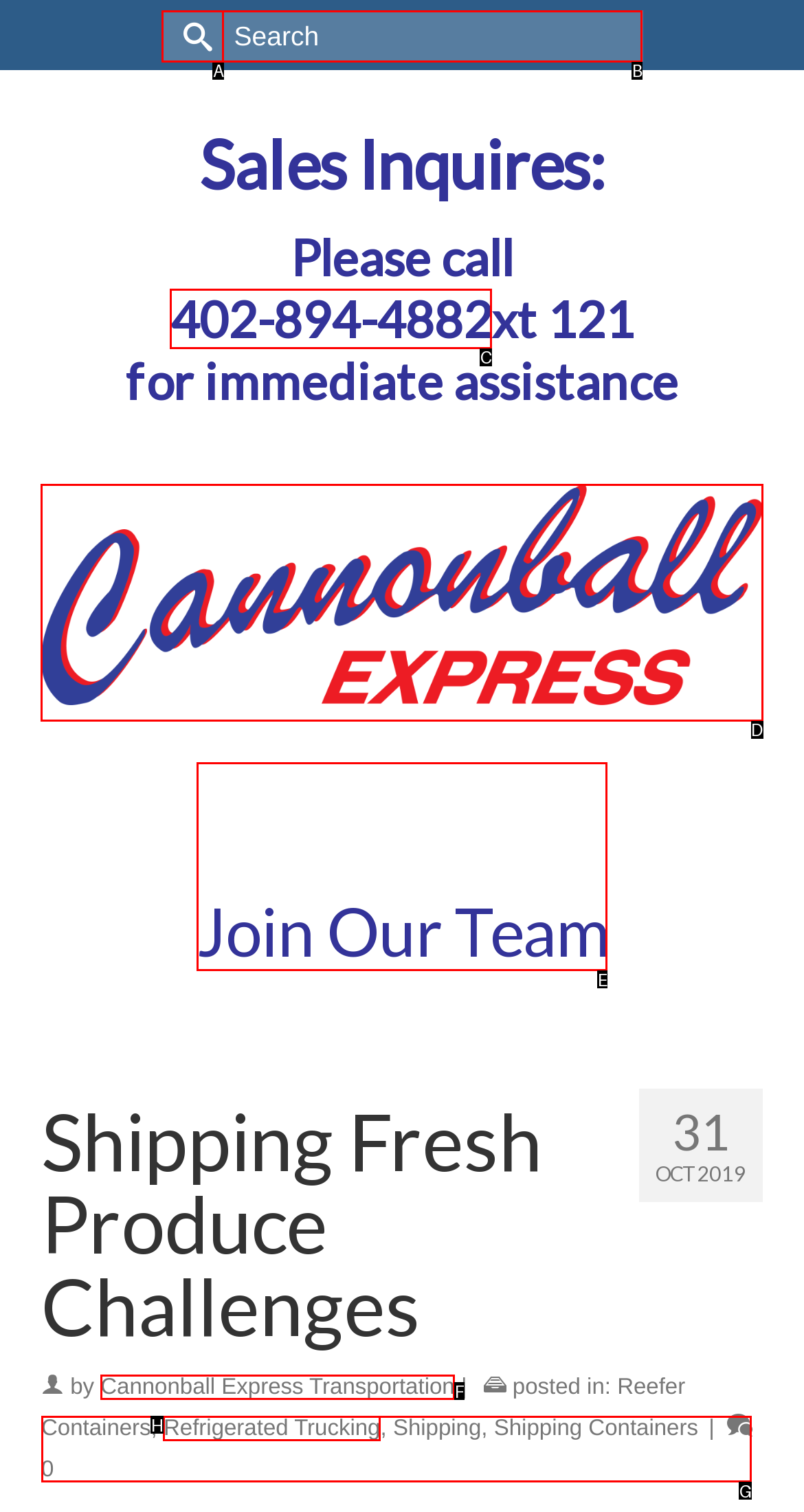Indicate which HTML element you need to click to complete the task: Learn about Cannonball Express Transportation. Provide the letter of the selected option directly.

D